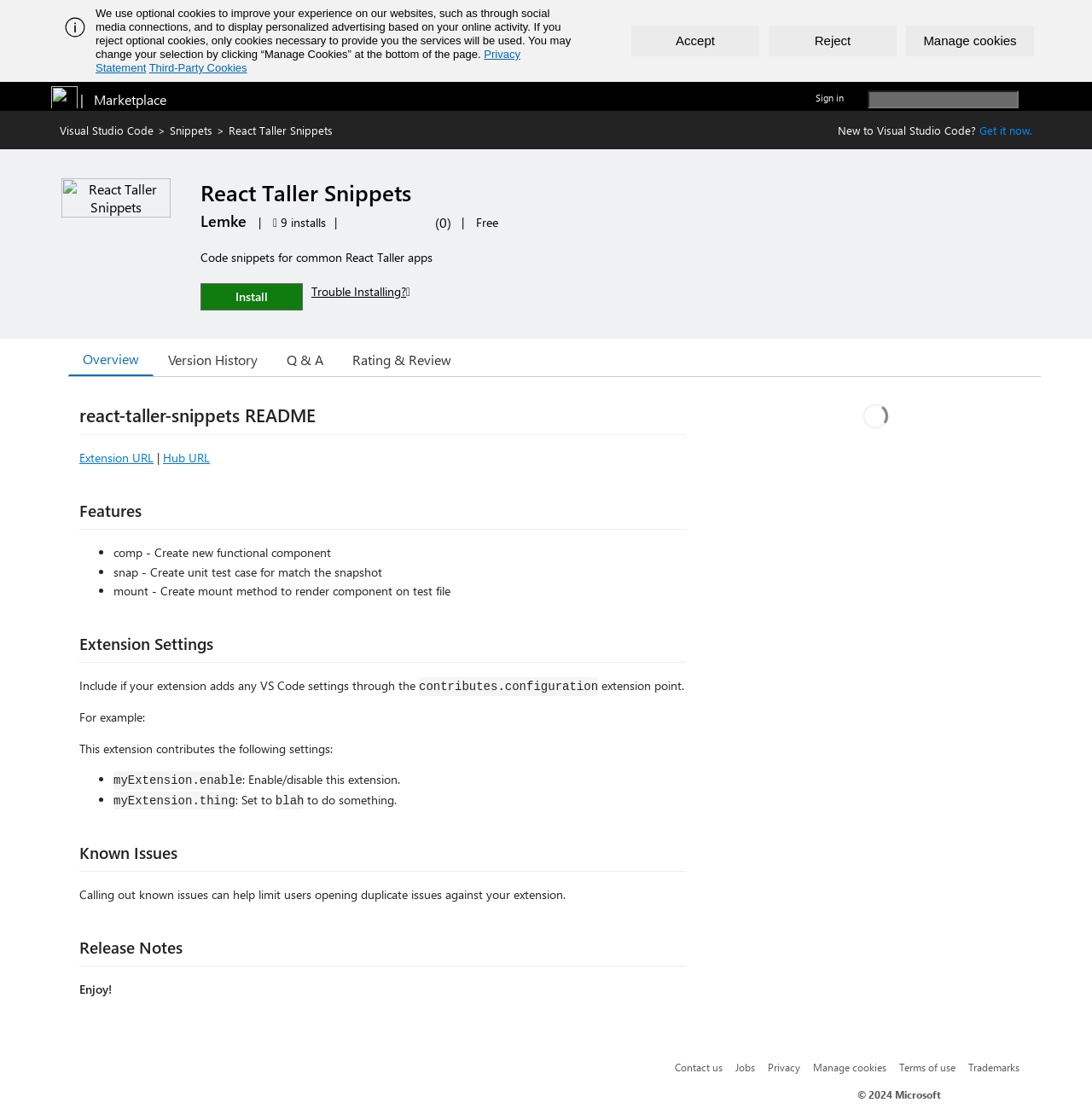Find the bounding box coordinates for the area that must be clicked to perform this action: "Install React Taller Snippets".

[0.184, 0.254, 0.277, 0.279]